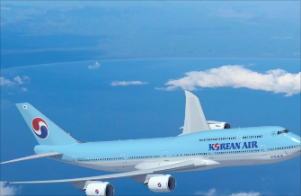Offer an in-depth caption for the image presented.

The image showcases a Korean Air Boeing 747 jet soaring through a clear blue sky, its iconic light blue fuselage adorned with the airline's distinctive logo featuring the South Korean flag. This aircraft represents one of the major airlines in Asia, known for its extensive network and commitment to quality service. The backdrop, with a hint of ocean and scattered clouds, evokes a sense of travel and adventure, emphasizing Korean Air's role in connecting people across the globe. The accompanying text discusses Korean Air's ongoing negotiations to sell five of its B747 jets to Sierra Nevada, highlighting the challenges and strategic decisions faced by the airline industry in the current economic landscape.